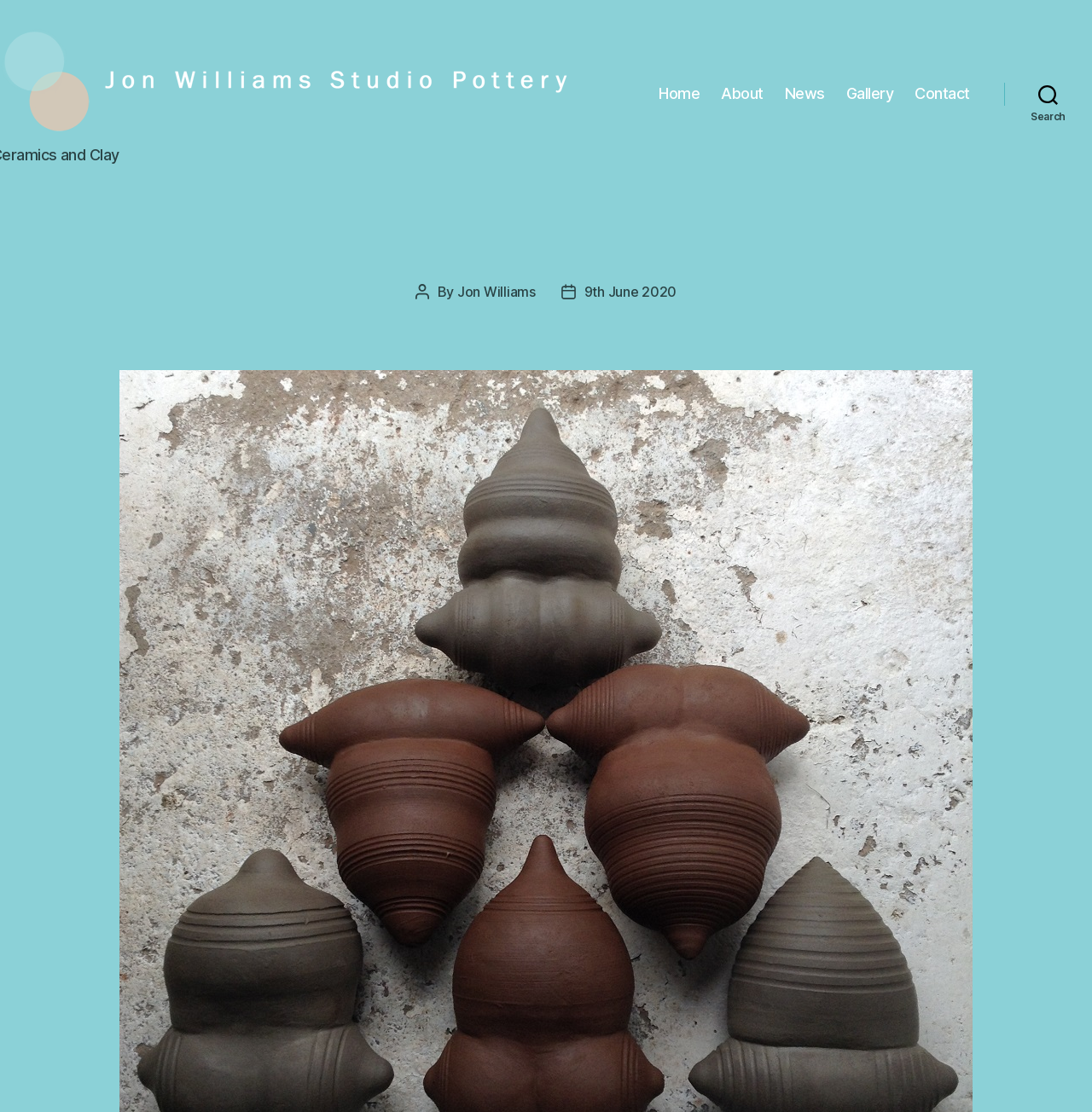Pinpoint the bounding box coordinates of the clickable element needed to complete the instruction: "search on the website". The coordinates should be provided as four float numbers between 0 and 1: [left, top, right, bottom].

[0.92, 0.067, 1.0, 0.101]